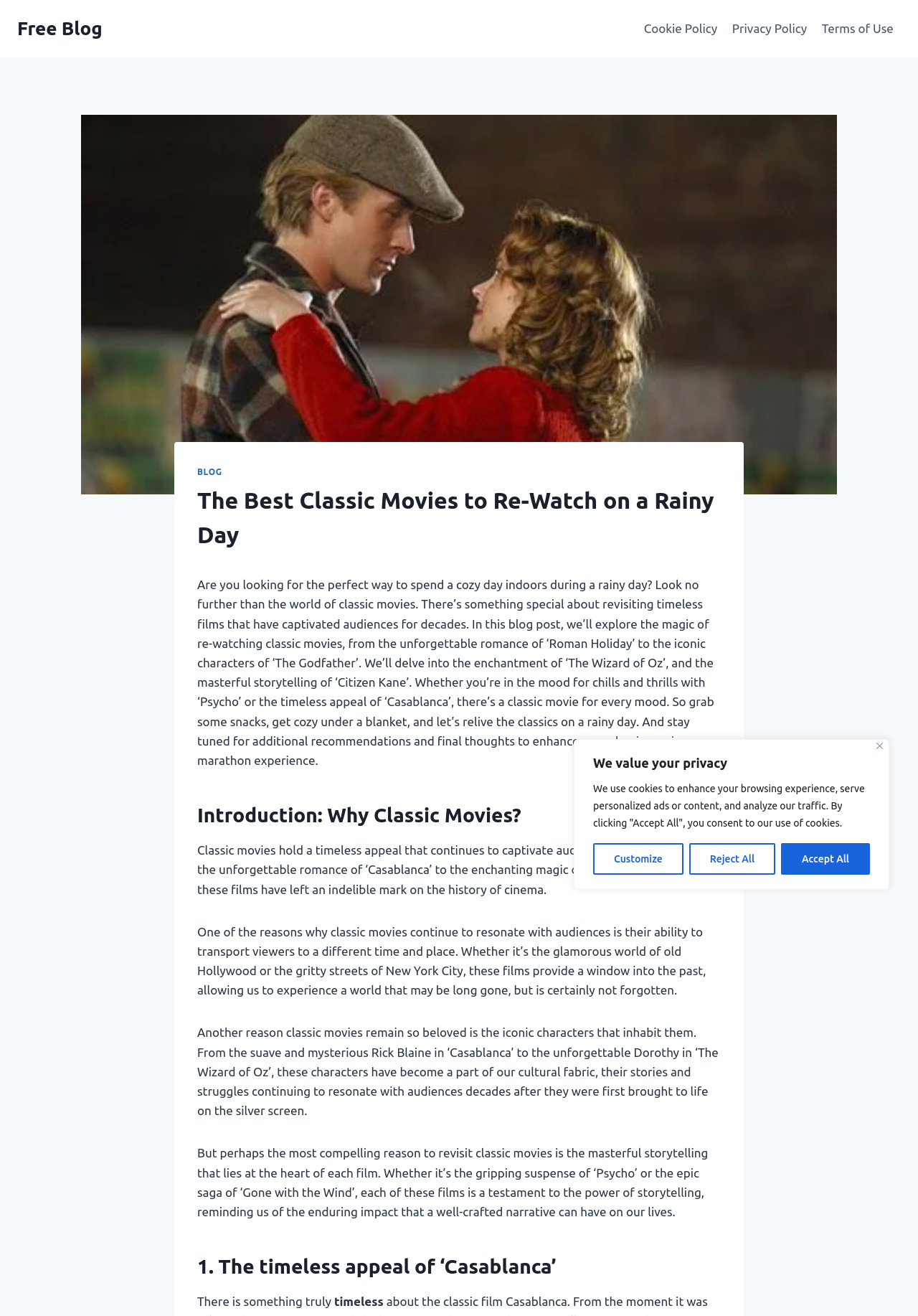What is the main topic of this blog post?
Answer with a single word or short phrase according to what you see in the image.

Classic movies